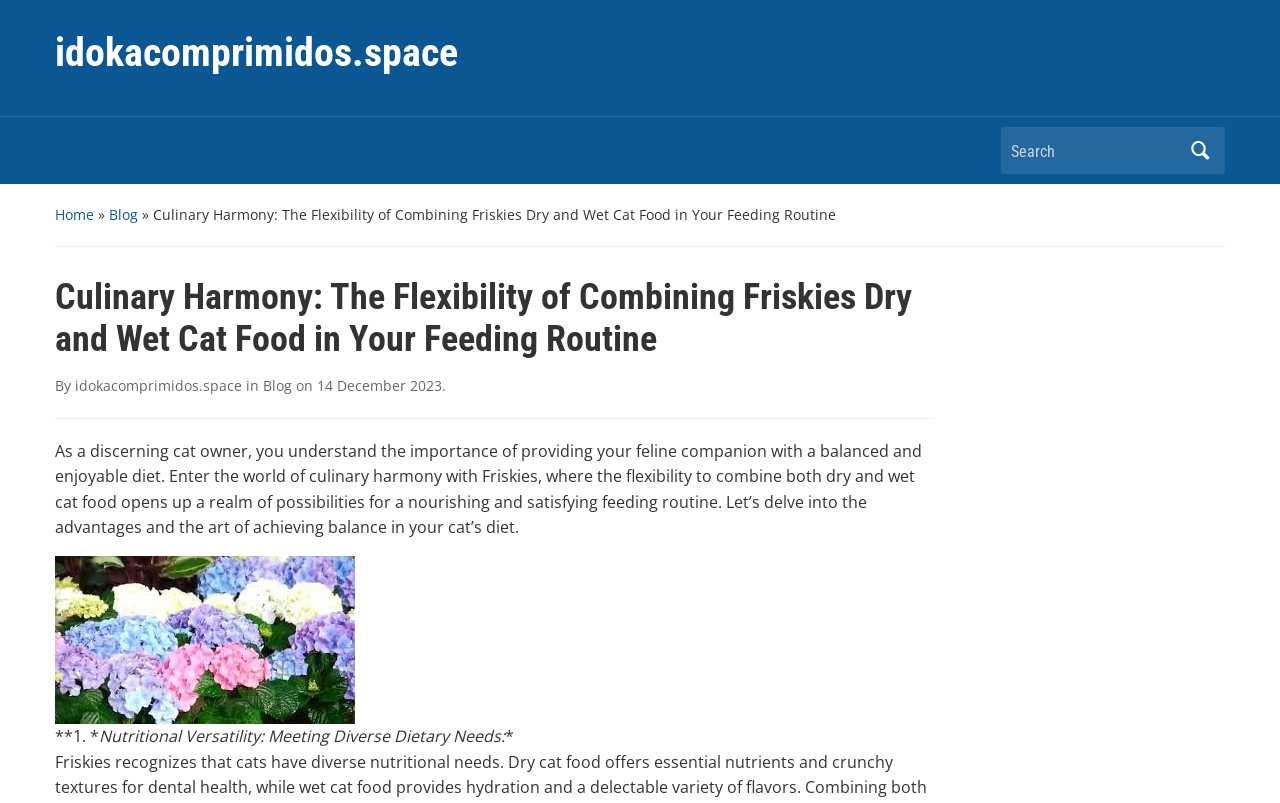Answer the following in one word or a short phrase: 
What is the topic of the article?

Combining Friskies Dry and Wet Cat Food